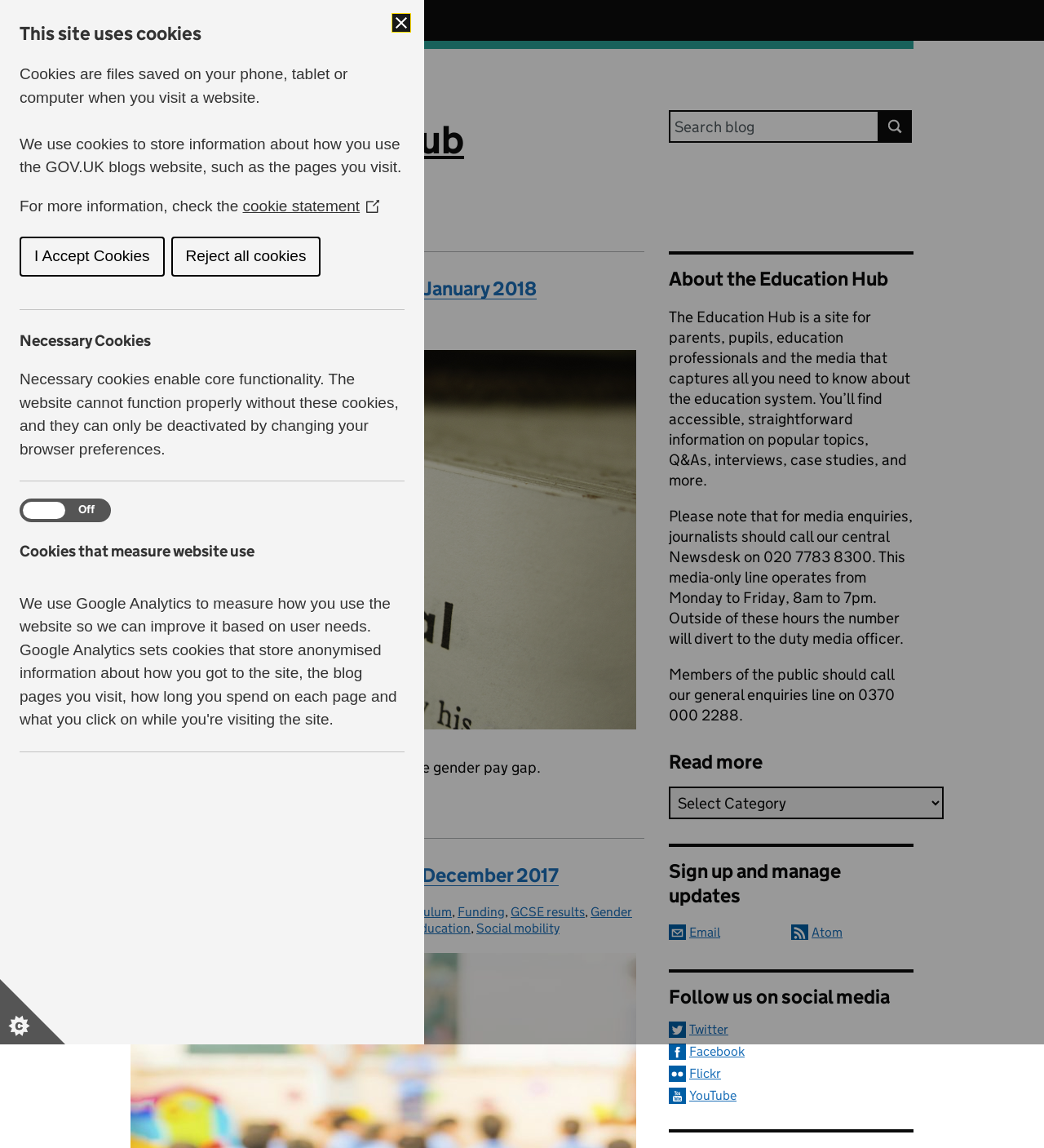Specify the bounding box coordinates (top-left x, top-left y, bottom-right x, bottom-right y) of the UI element in the screenshot that matches this description: Media Officer

[0.125, 0.787, 0.198, 0.801]